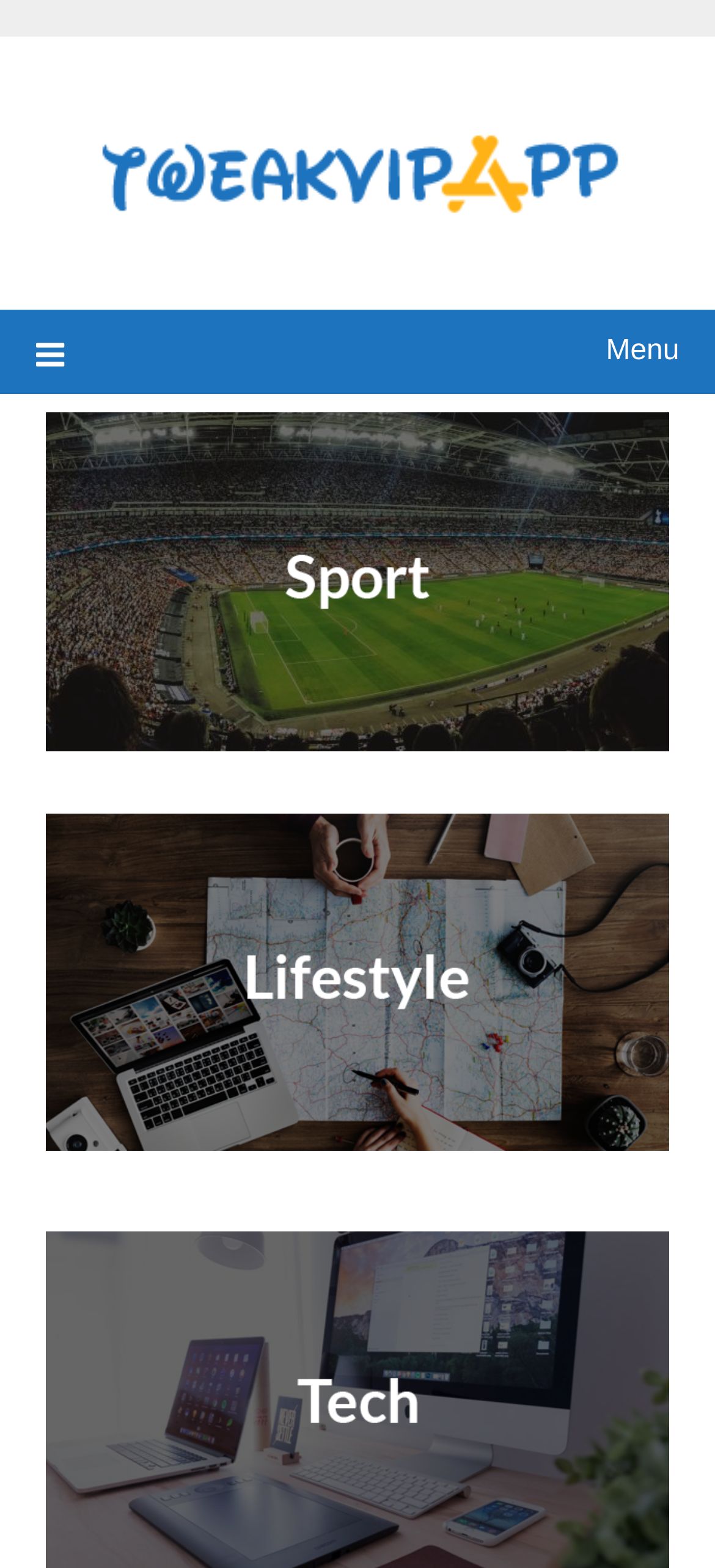From the webpage screenshot, predict the bounding box of the UI element that matches this description: "Menu".

[0.05, 0.198, 0.95, 0.251]